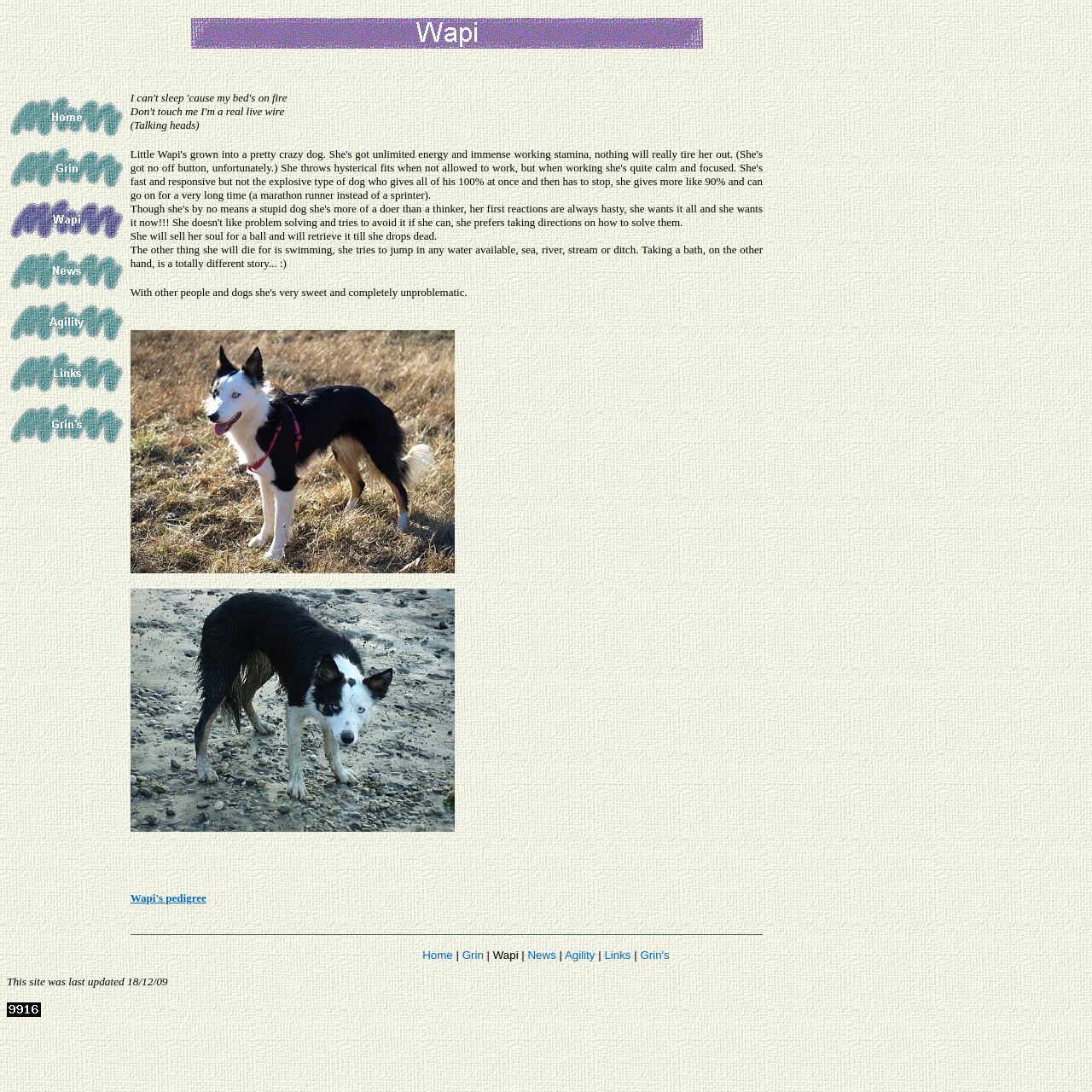Offer an extensive depiction of the webpage and its key elements.

The webpage is titled "Grinland - Wapi" and appears to be a personal website about a dog named Wapi. At the top of the page, there is a table with two cells, one containing the title "Wapi" and the other containing an image of Wapi. Below this, there is a heading with no text.

The main content of the page is divided into two columns. The left column contains a menu with links to different sections of the website, including "Home", "Grin", "News", "Agility", "Links", and "Grin's". Each link has a corresponding image. The menu items are arranged vertically, with the "Home" link at the top and "Grin's" at the bottom.

The right column contains a block of text describing Wapi's personality and behavior. The text is divided into paragraphs and includes several images, including two larger images and one smaller image. The text describes Wapi as a high-energy dog with a strong work ethic, but also mentions that she can be impulsive and prefers to follow directions rather than solve problems on her own. The text also mentions Wapi's love of swimming and retrieving balls.

At the bottom of the page, there is a footer section with a link to "Wapi's pedigree" and a note indicating that the site was last updated on 18/12/09. There is also a link to a web tracker and counter service, StatCounter.

Overall, the webpage appears to be a personal tribute to Wapi, with a focus on her personality, behavior, and accomplishments.